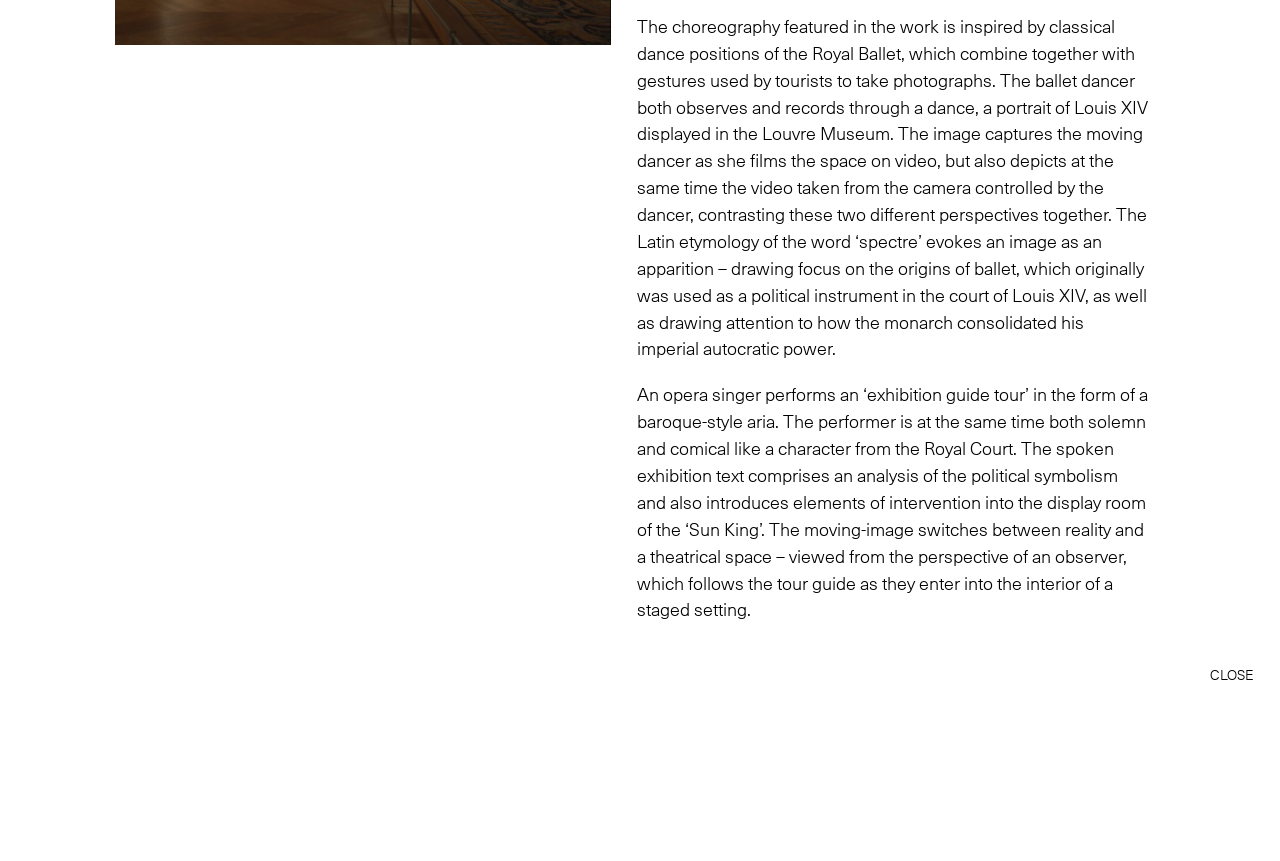Determine the bounding box coordinates for the UI element described. Format the coordinates as (top-left x, top-left y, bottom-right x, bottom-right y) and ensure all values are between 0 and 1. Element description: Xiaohongshu

[0.796, 0.945, 0.86, 0.969]